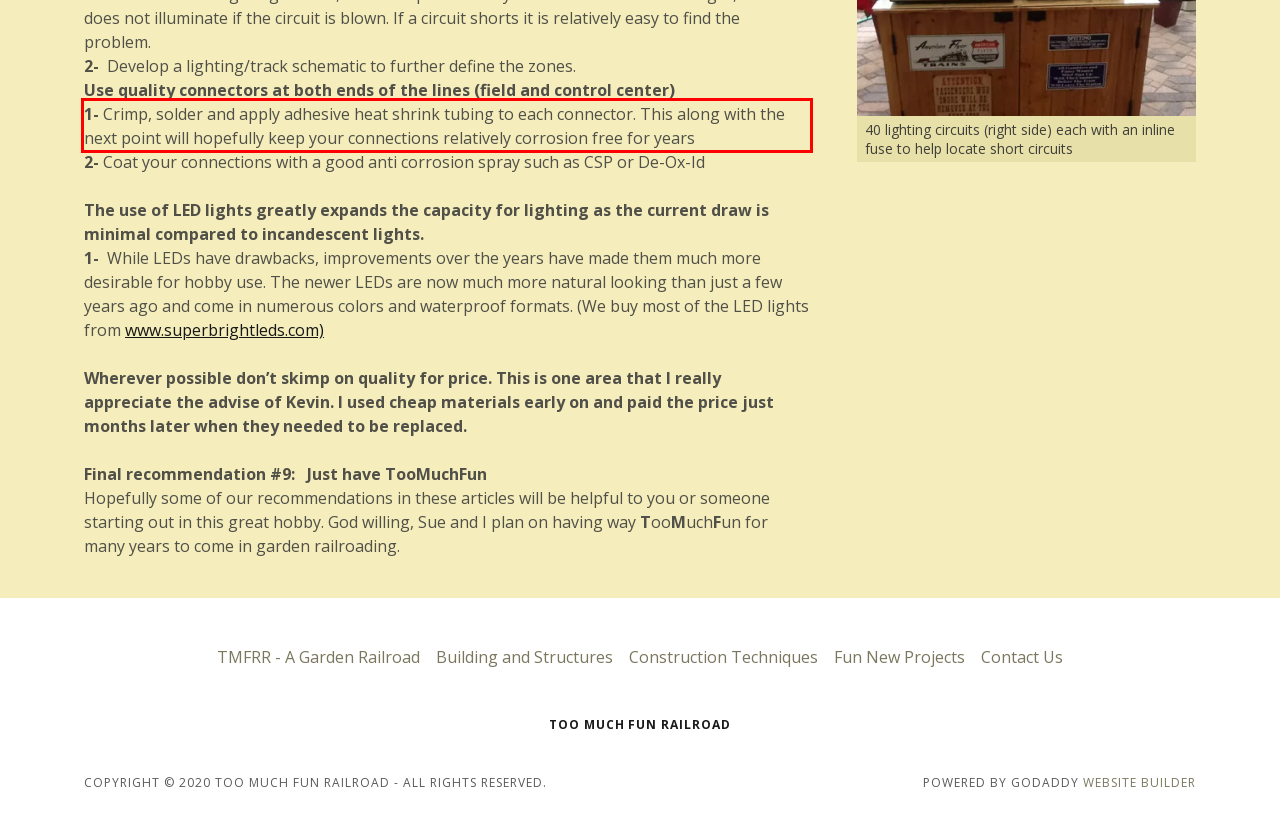Using the provided screenshot of a webpage, recognize and generate the text found within the red rectangle bounding box.

1- Crimp, solder and apply adhesive heat shrink tubing to each connector. This along with the next point will hopefully keep your connections relatively corrosion free for years